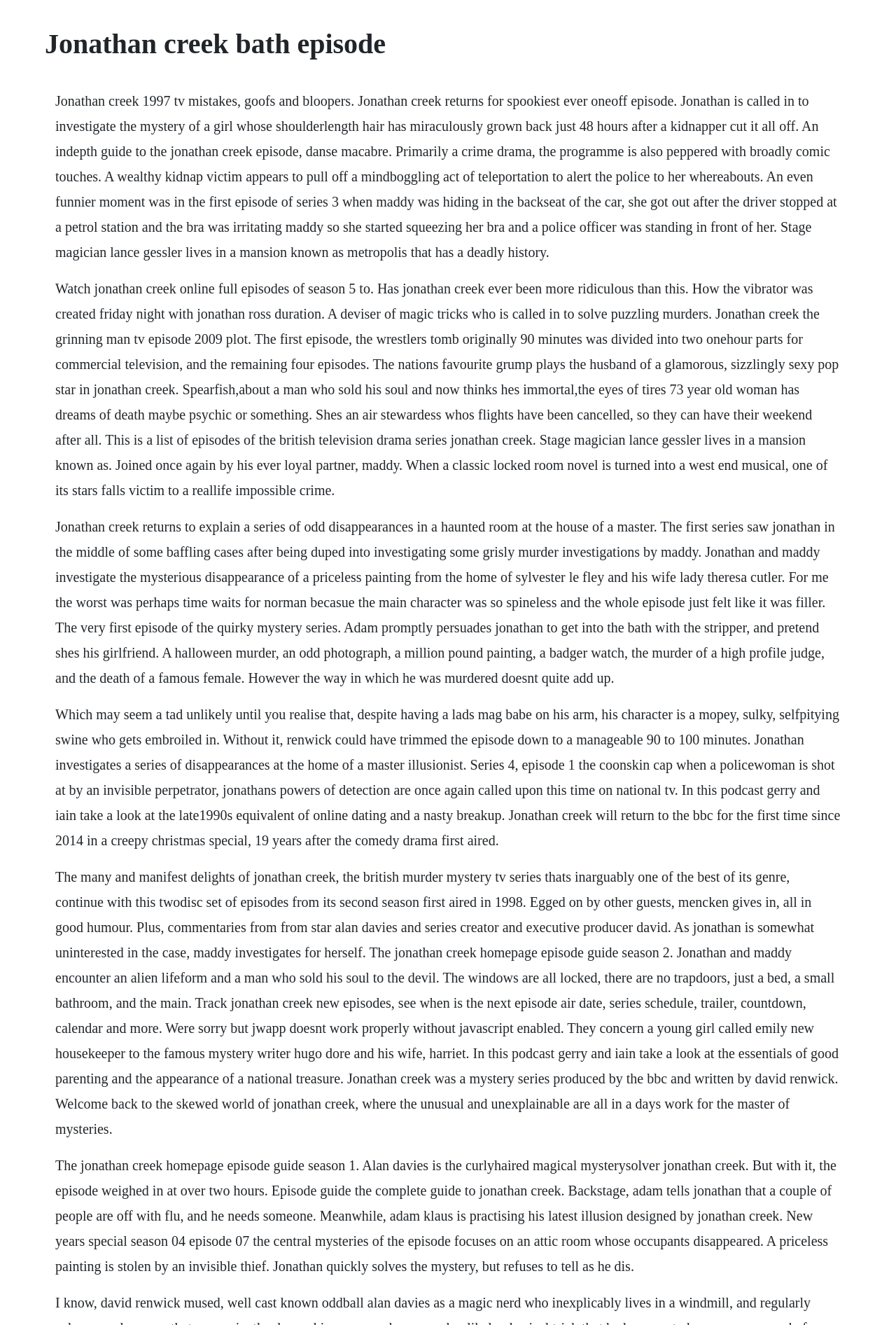Present a detailed account of what is displayed on the webpage.

The webpage is about the British television drama series "Jonathan Creek". At the top, there is a heading with the title "Jonathan creek bath episode". Below the heading, there is a large block of text that provides an in-depth guide to the series, including a brief summary of the show, its genre, and some of its notable episodes. The text also mentions the main character, Jonathan Creek, a stage magician who solves puzzling murders, and his partner, Maddy.

The text is divided into several paragraphs, each discussing a different aspect of the show. There are references to specific episodes, such as "Danse Macabre" and "The Grinning Man", as well as mentions of the show's creator, David Renwick. The text also includes quotes and humorous anecdotes from the show.

Throughout the text, there are mentions of various characters, including Jonathan Creek, Maddy, and other actors who have appeared in the show. There are also references to specific plot points, such as a girl whose hair grows back after being cut off, and a wealthy kidnap victim who appears to teleport.

The webpage appears to be a fan-made site or a blog post about the show, providing a detailed and enthusiastic overview of the series. The text is dense and informative, suggesting that the webpage is intended for fans of the show who want to learn more about its history, characters, and episodes.